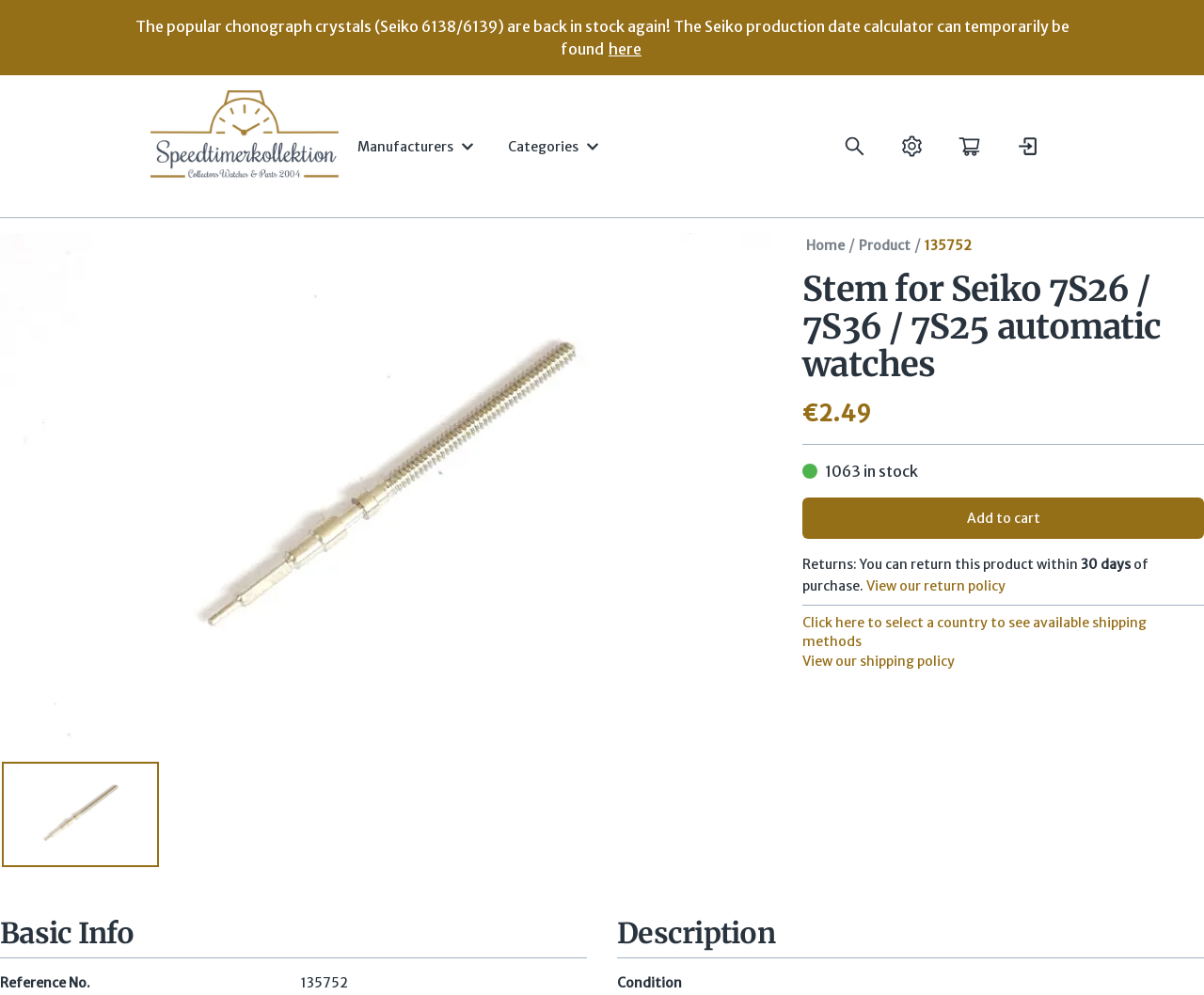Specify the bounding box coordinates of the region I need to click to perform the following instruction: "Add the product to cart". The coordinates must be four float numbers in the range of 0 to 1, i.e., [left, top, right, bottom].

[0.667, 0.5, 1.0, 0.542]